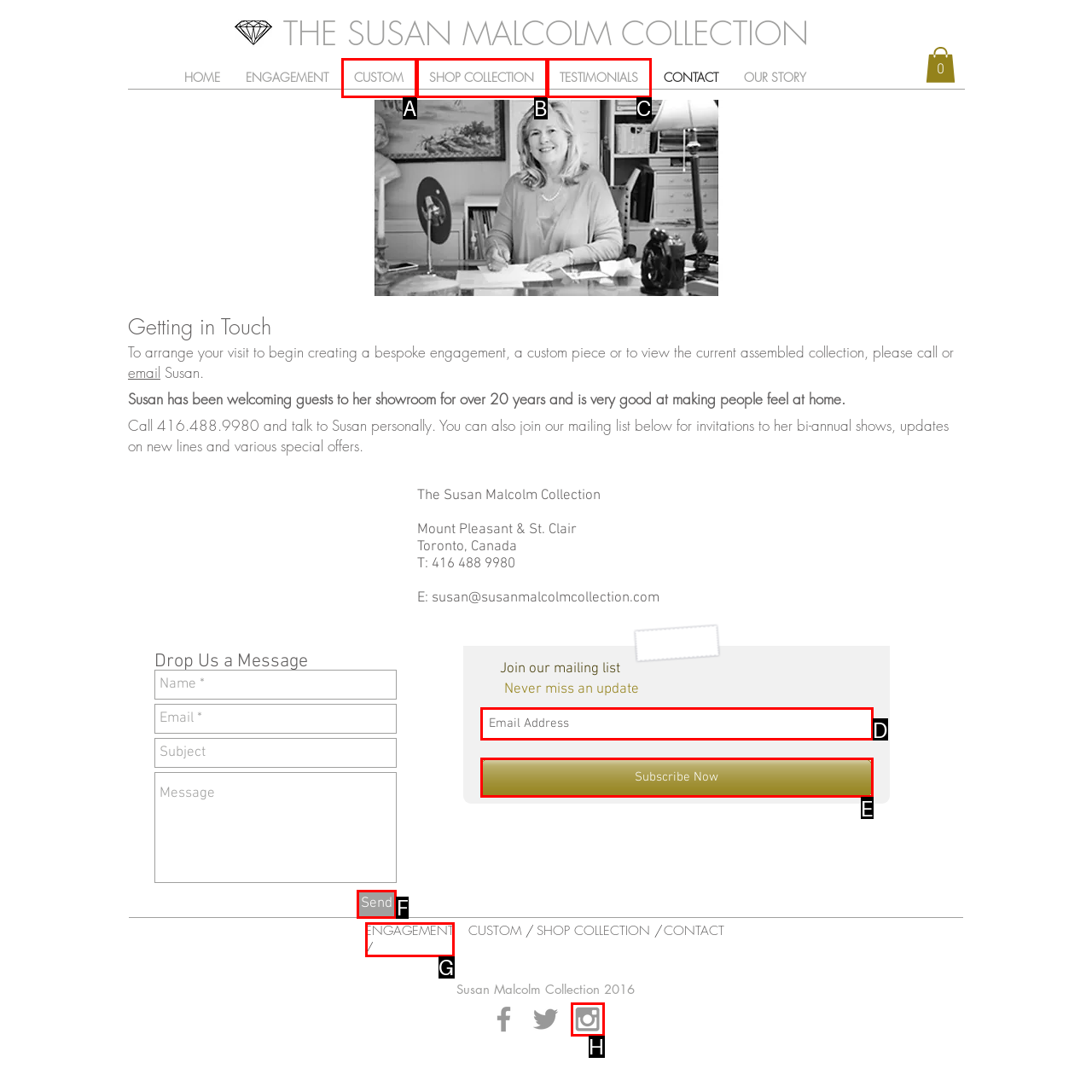Identify the correct UI element to click for the following task: Click the Send button Choose the option's letter based on the given choices.

F